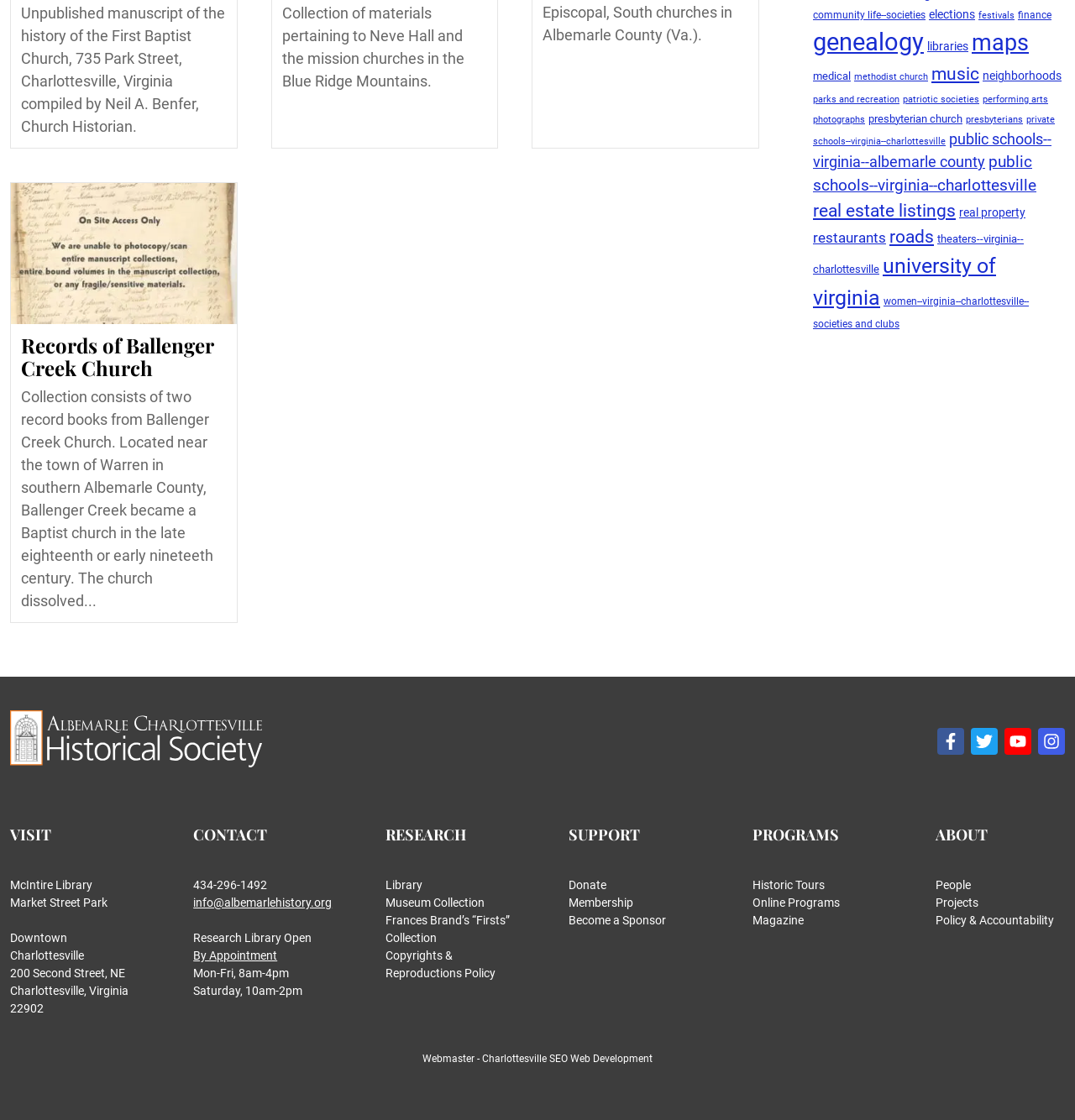Predict the bounding box of the UI element based on this description: "public schools--virginia--charlottesville".

[0.756, 0.136, 0.964, 0.174]